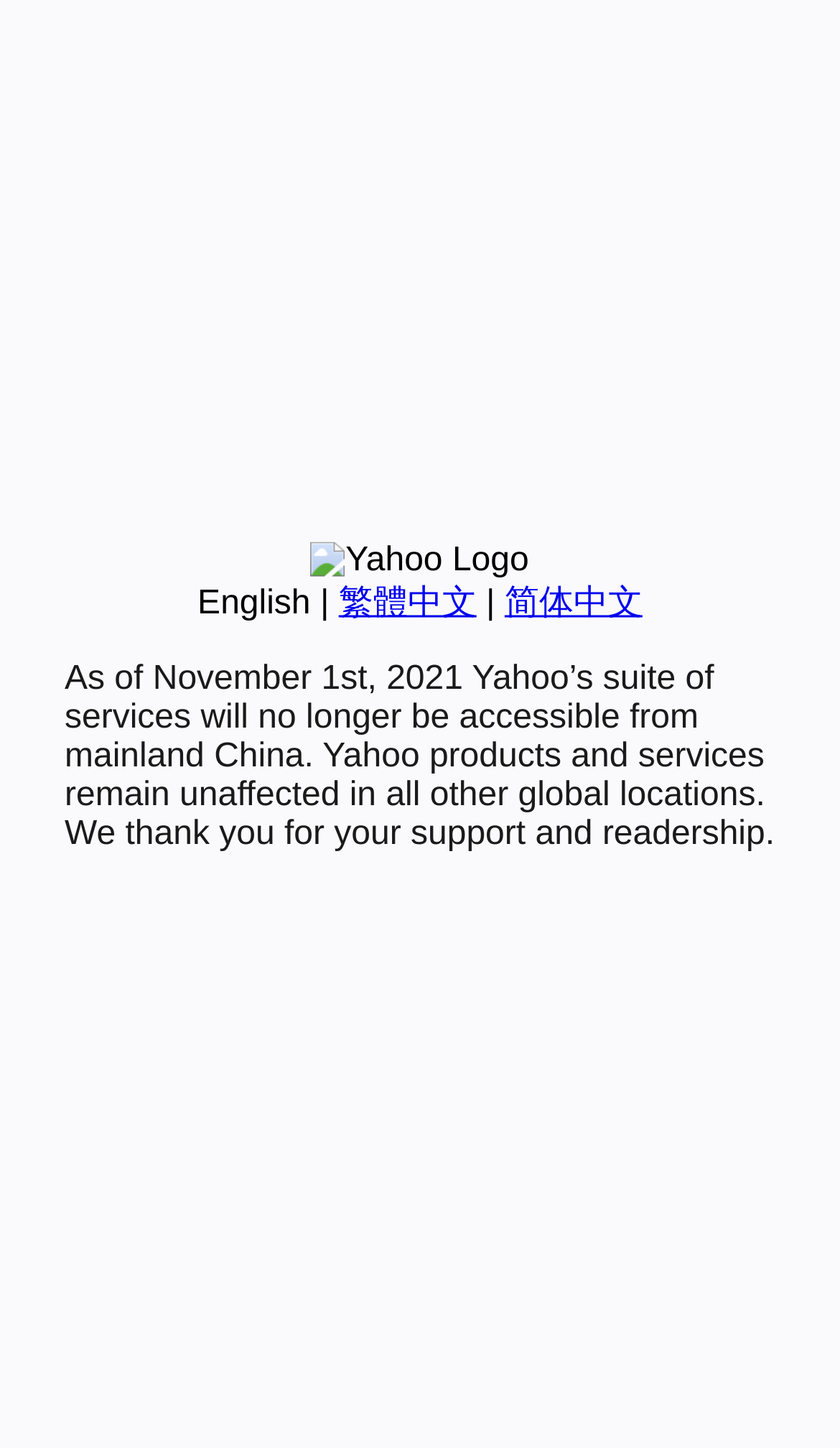Using the webpage screenshot, find the UI element described by 简体中文. Provide the bounding box coordinates in the format (top-left x, top-left y, bottom-right x, bottom-right y), ensuring all values are floating point numbers between 0 and 1.

[0.601, 0.404, 0.765, 0.429]